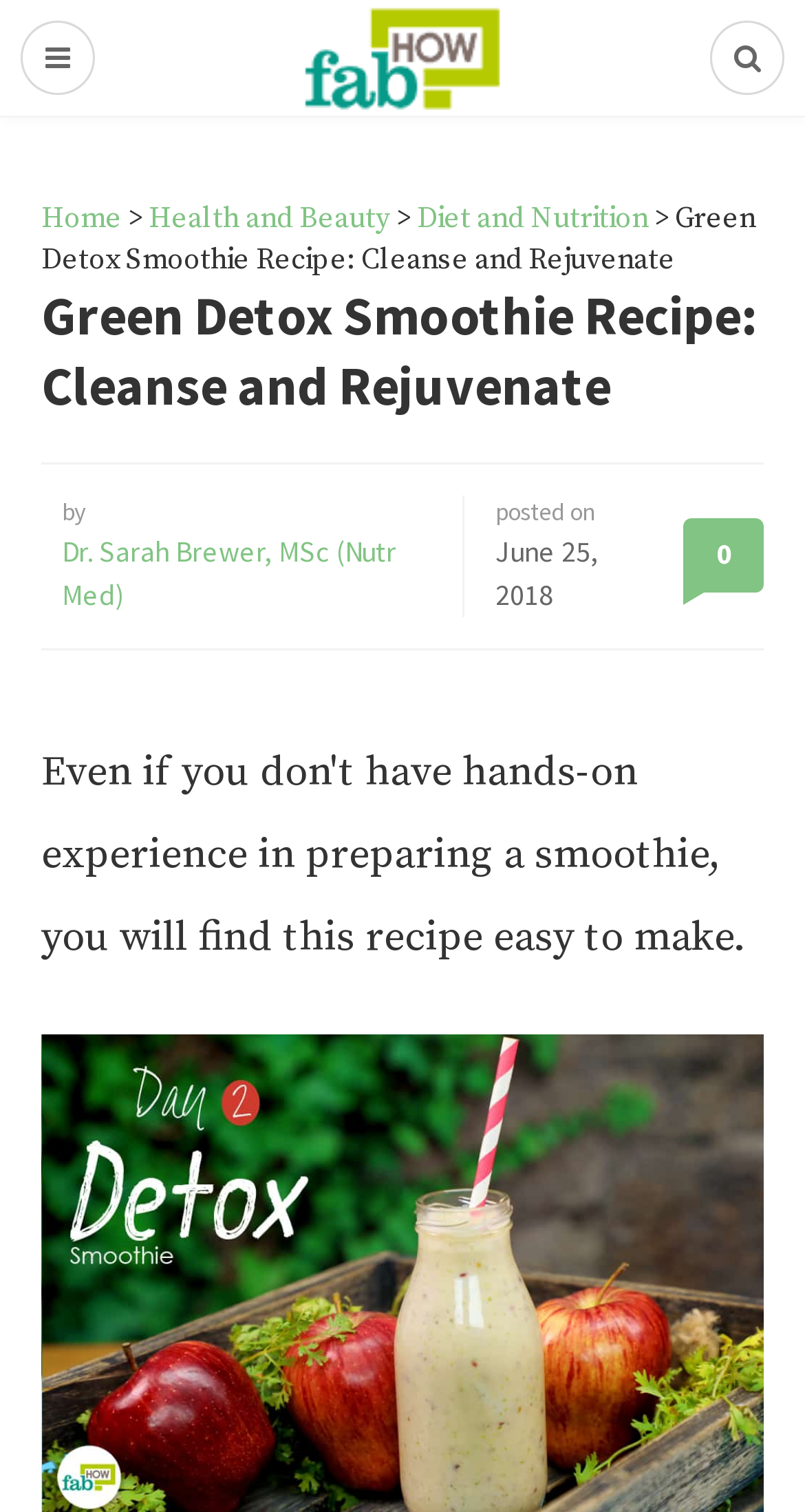Extract the main headline from the webpage and generate its text.

Green Detox Smoothie Recipe: Cleanse and Rejuvenate